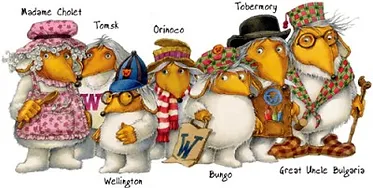What is the mission of the Wombles?
Give a single word or phrase answer based on the content of the image.

Clean up the environment